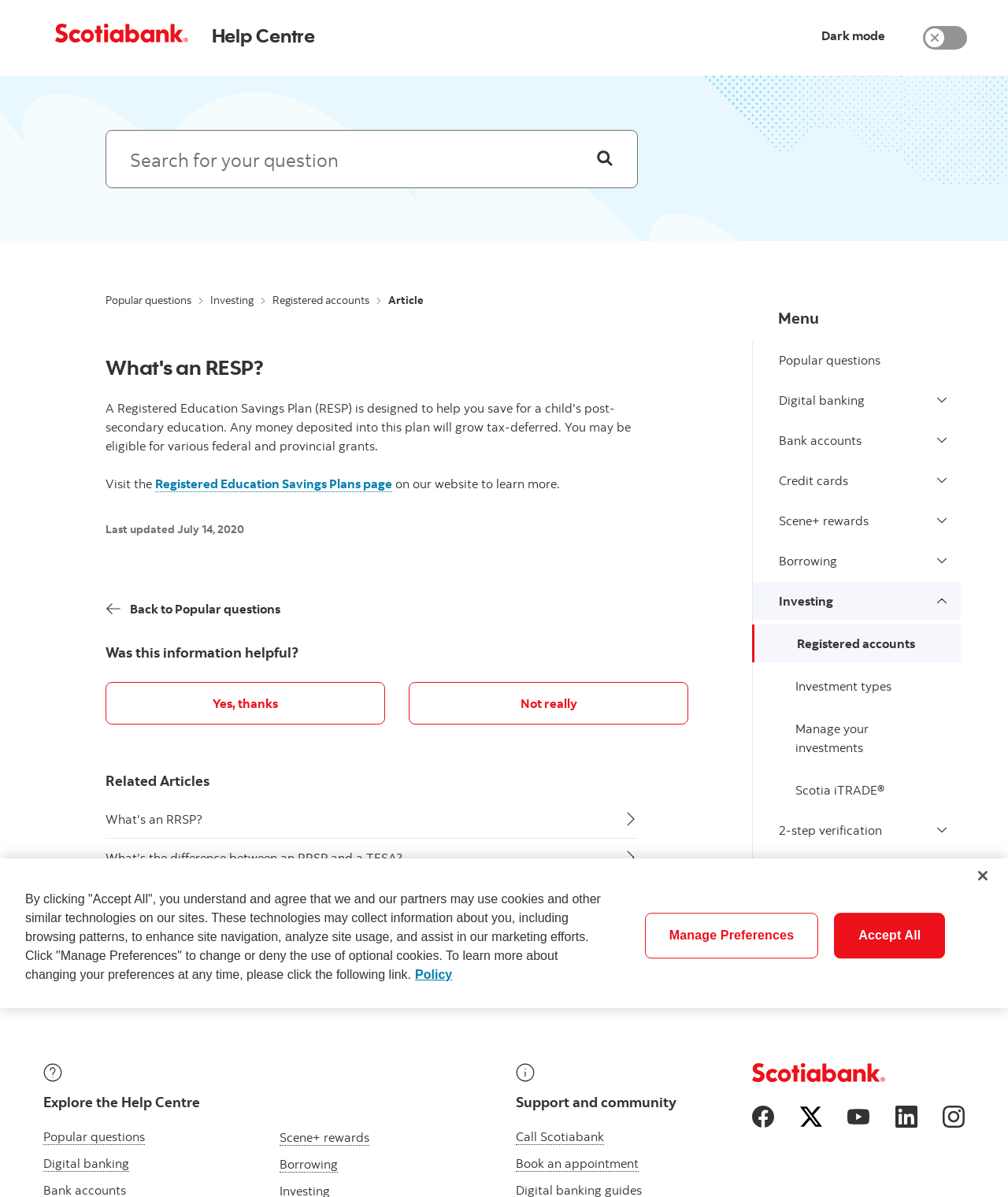Provide the bounding box for the UI element matching this description: "aria-label="Close"".

[0.958, 0.717, 0.992, 0.746]